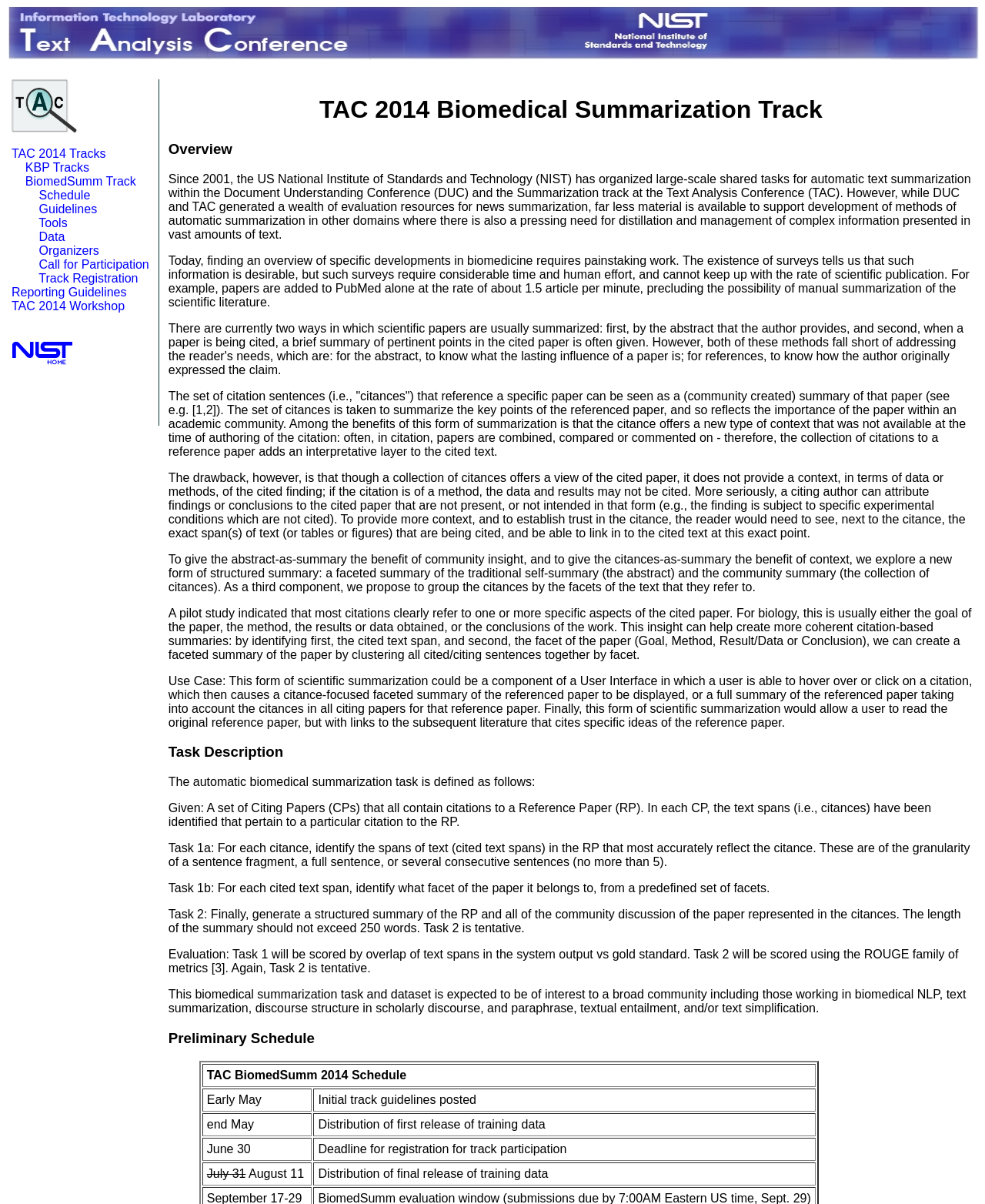Provide the bounding box coordinates in the format (top-left x, top-left y, bottom-right x, bottom-right y). All values are floating point numbers between 0 and 1. Determine the bounding box coordinate of the UI element described as: TAC 2014 Workshop

[0.012, 0.249, 0.127, 0.26]